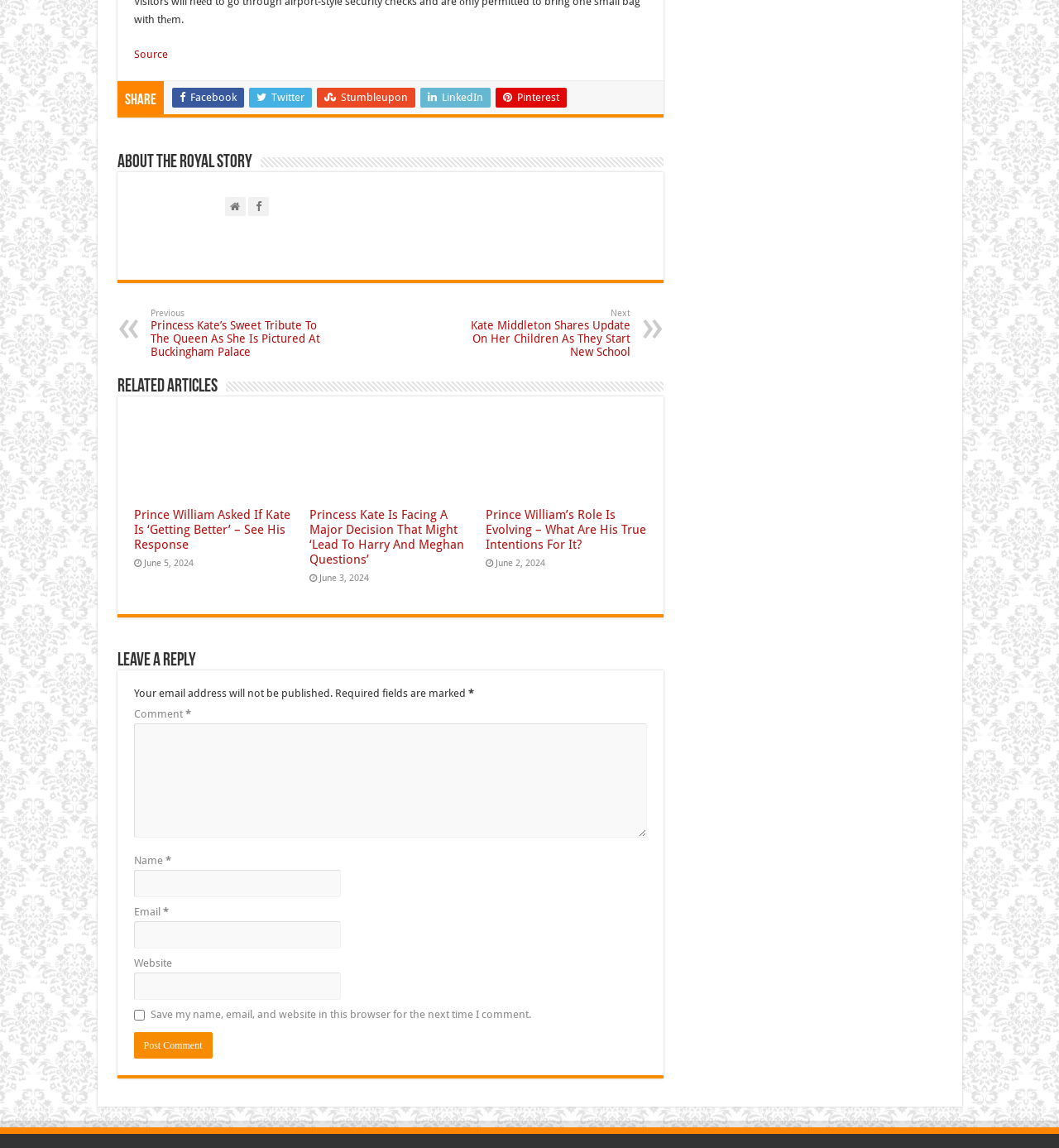Locate the bounding box coordinates of the clickable part needed for the task: "Share on Facebook".

[0.162, 0.077, 0.23, 0.094]